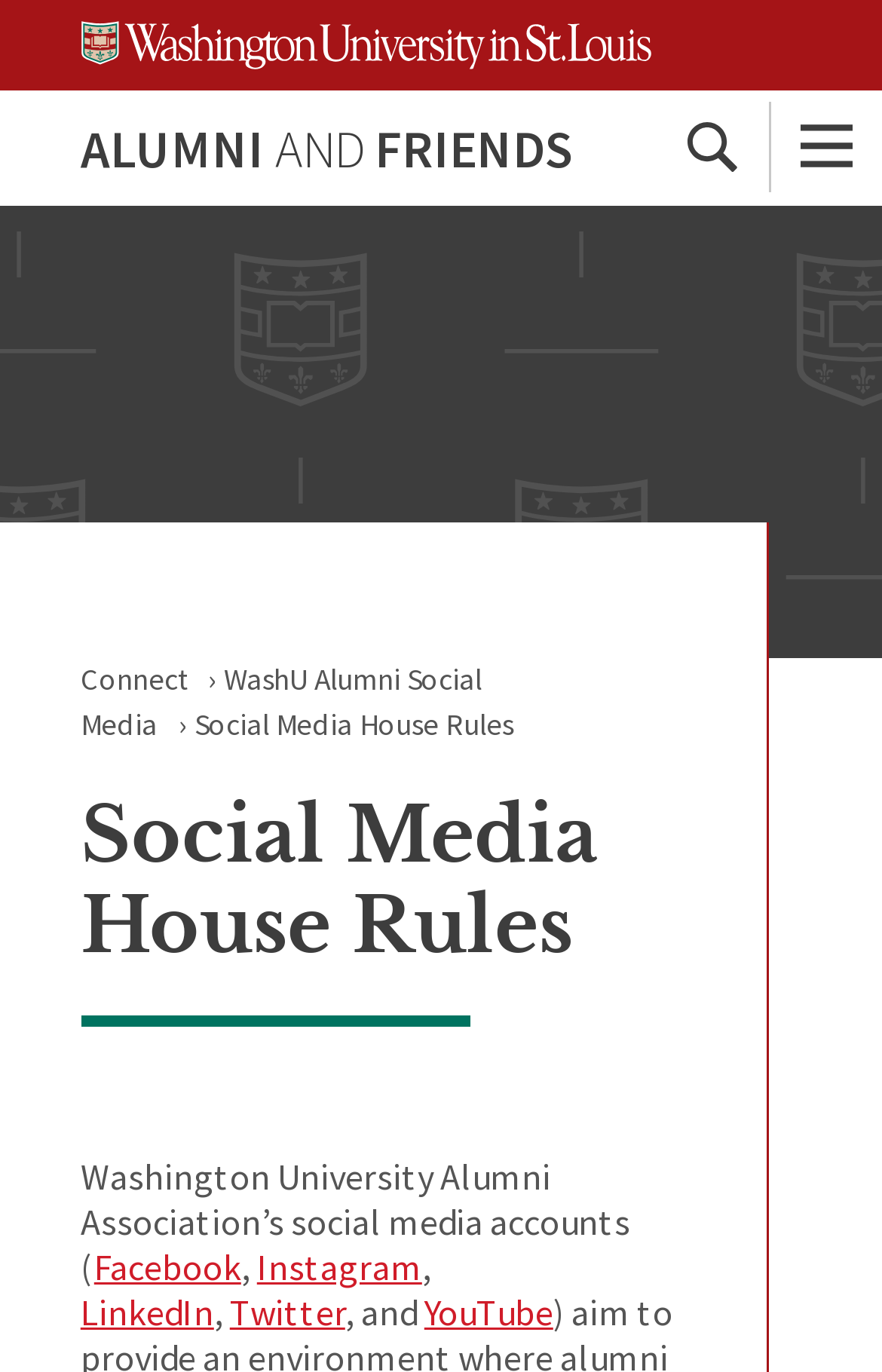How many social media platforms are listed?
Answer briefly with a single word or phrase based on the image.

5